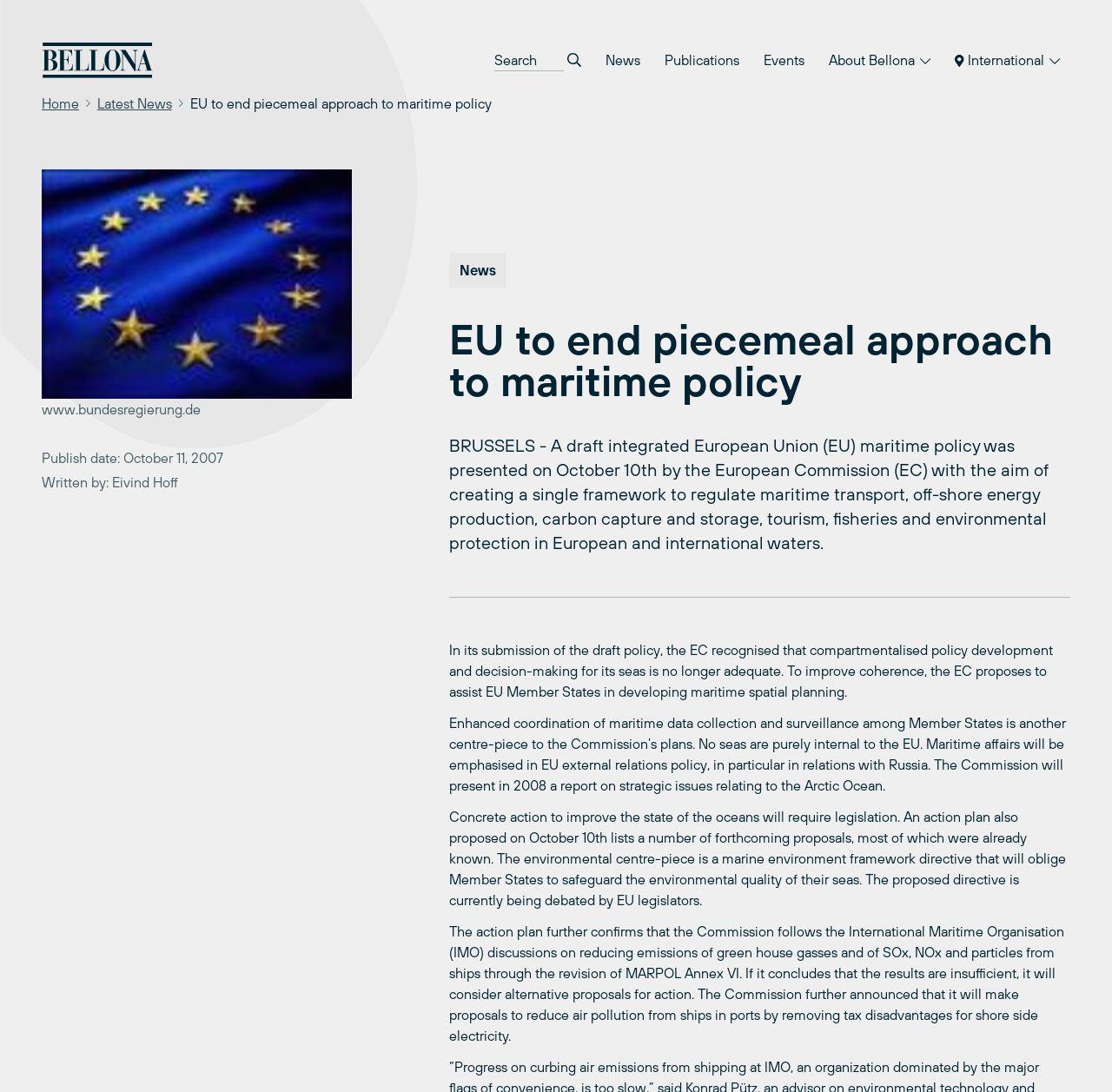Please give a short response to the question using one word or a phrase:
What is the main topic of this webpage?

Maritime policy